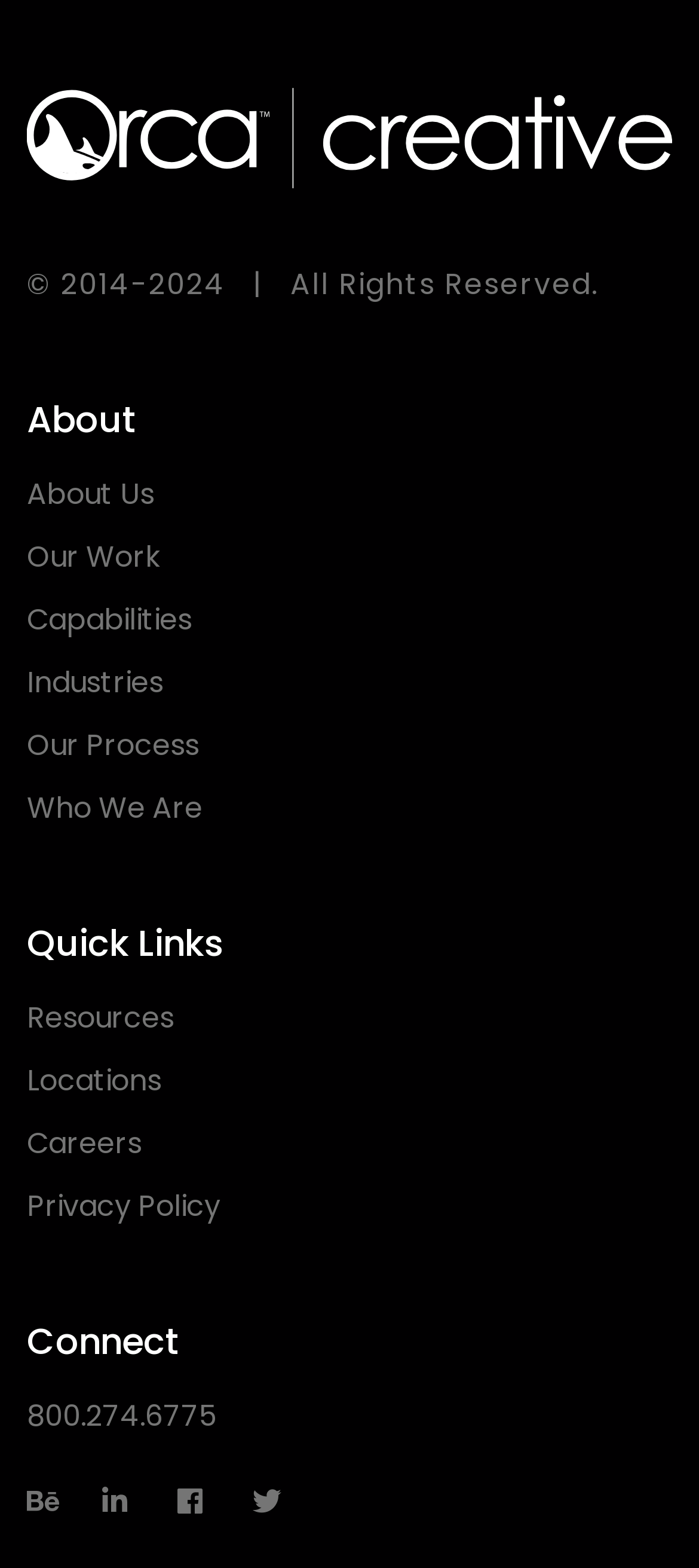Please locate the clickable area by providing the bounding box coordinates to follow this instruction: "learn about our capabilities".

[0.038, 0.38, 0.274, 0.412]